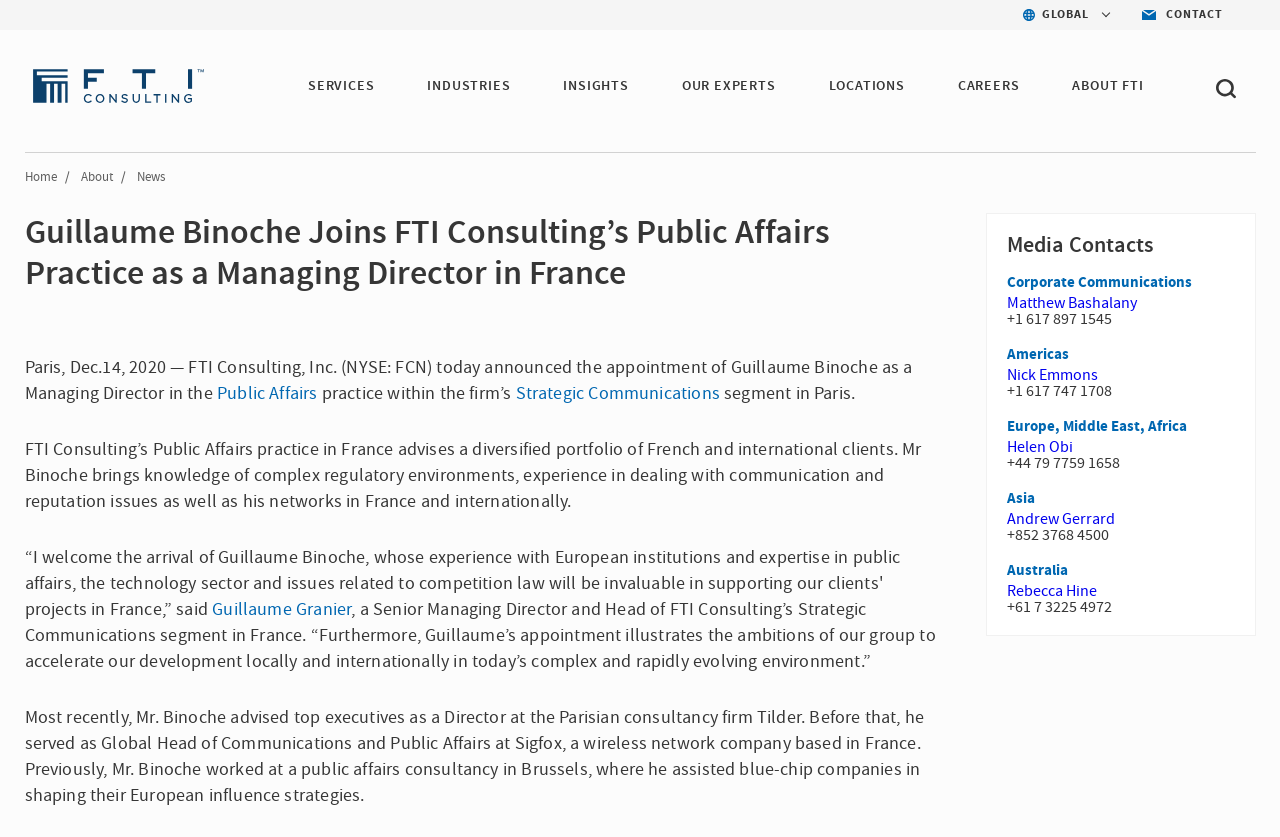Reply to the question with a single word or phrase:
What is the name of the FTI Consulting's Public Affairs practice head in France?

Guillaume Granier